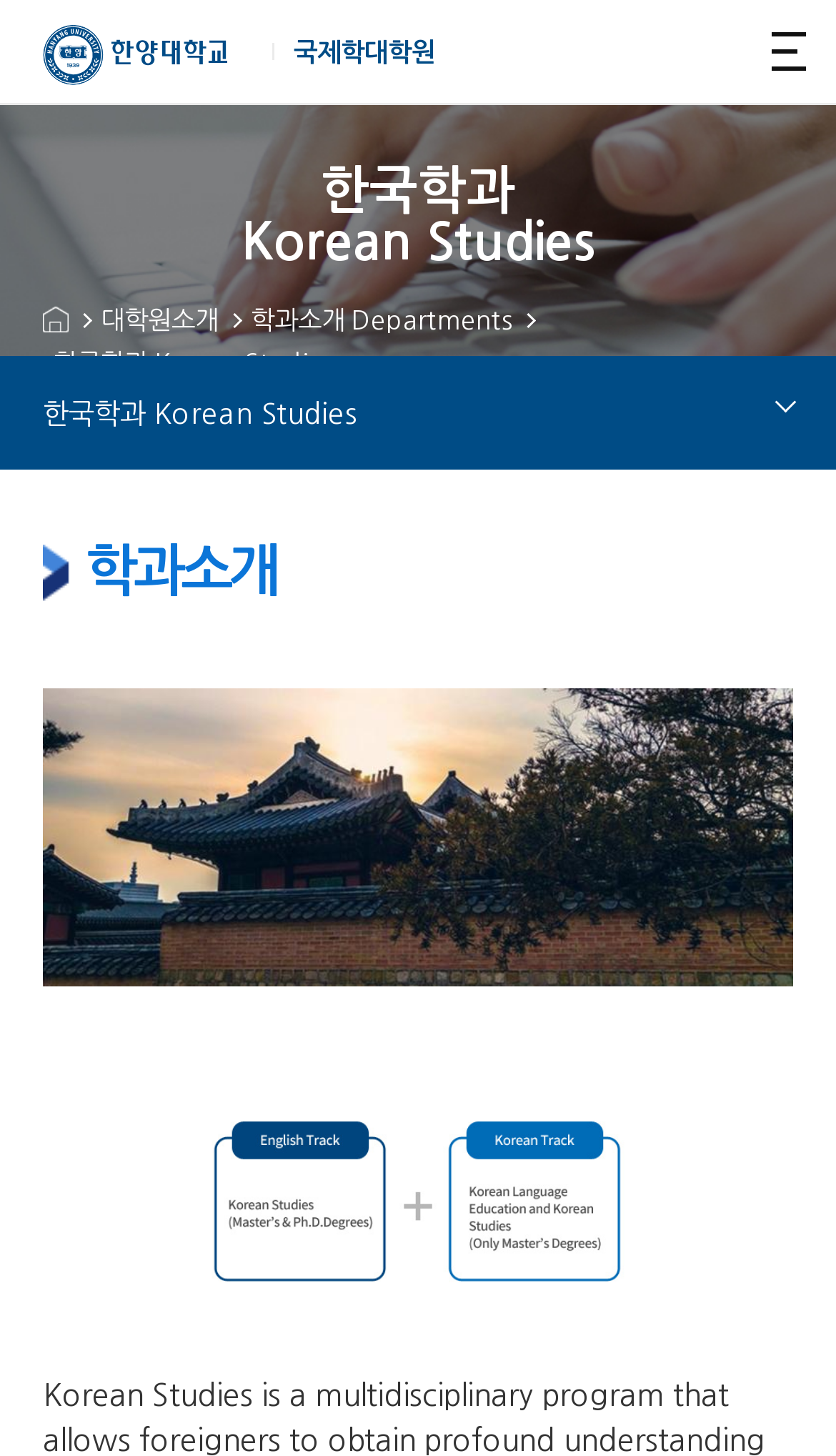How many links are there in the top navigation bar?
Refer to the screenshot and respond with a concise word or phrase.

4